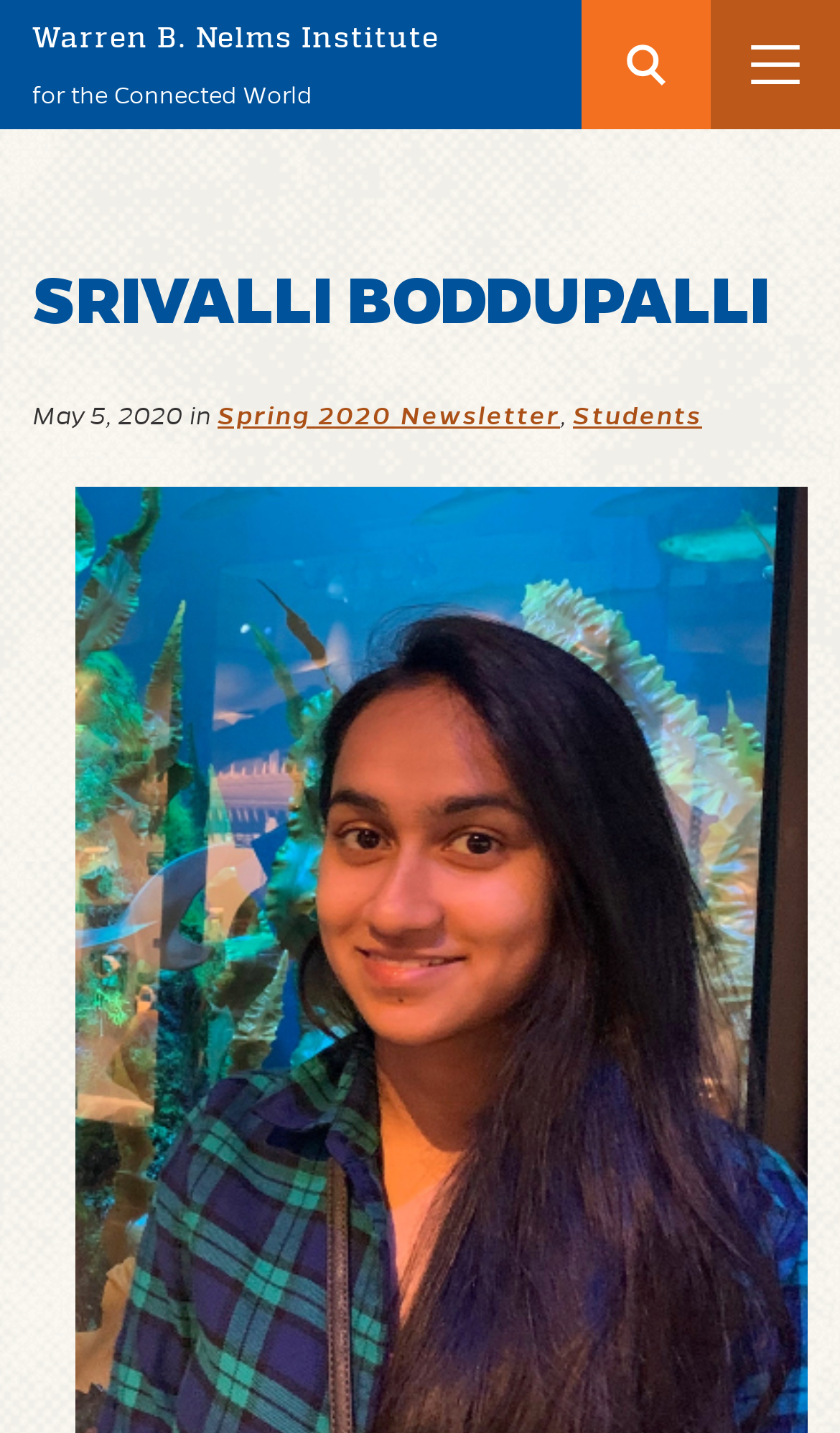Identify the bounding box of the UI component described as: "Spring 2020 Newsletter".

[0.259, 0.28, 0.667, 0.301]